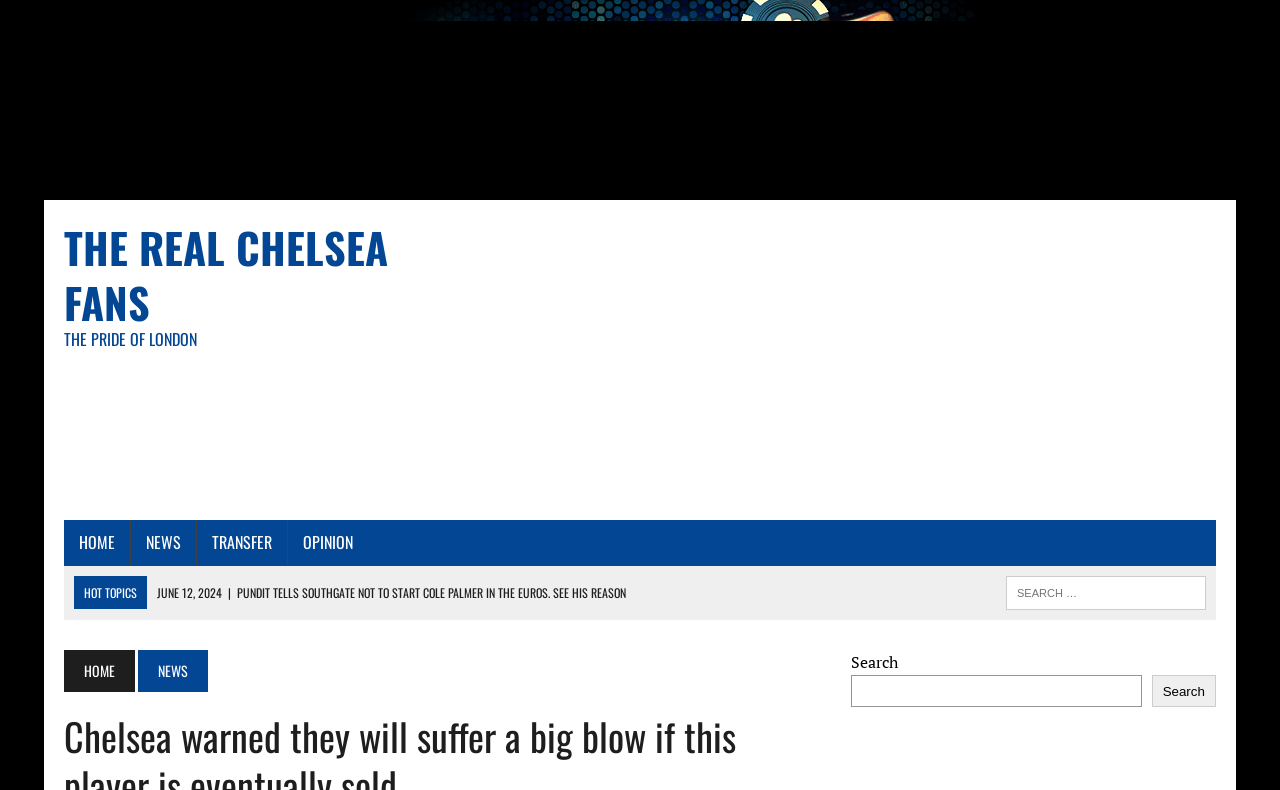Determine the main heading of the webpage and generate its text.

THE REAL CHELSEA FANS